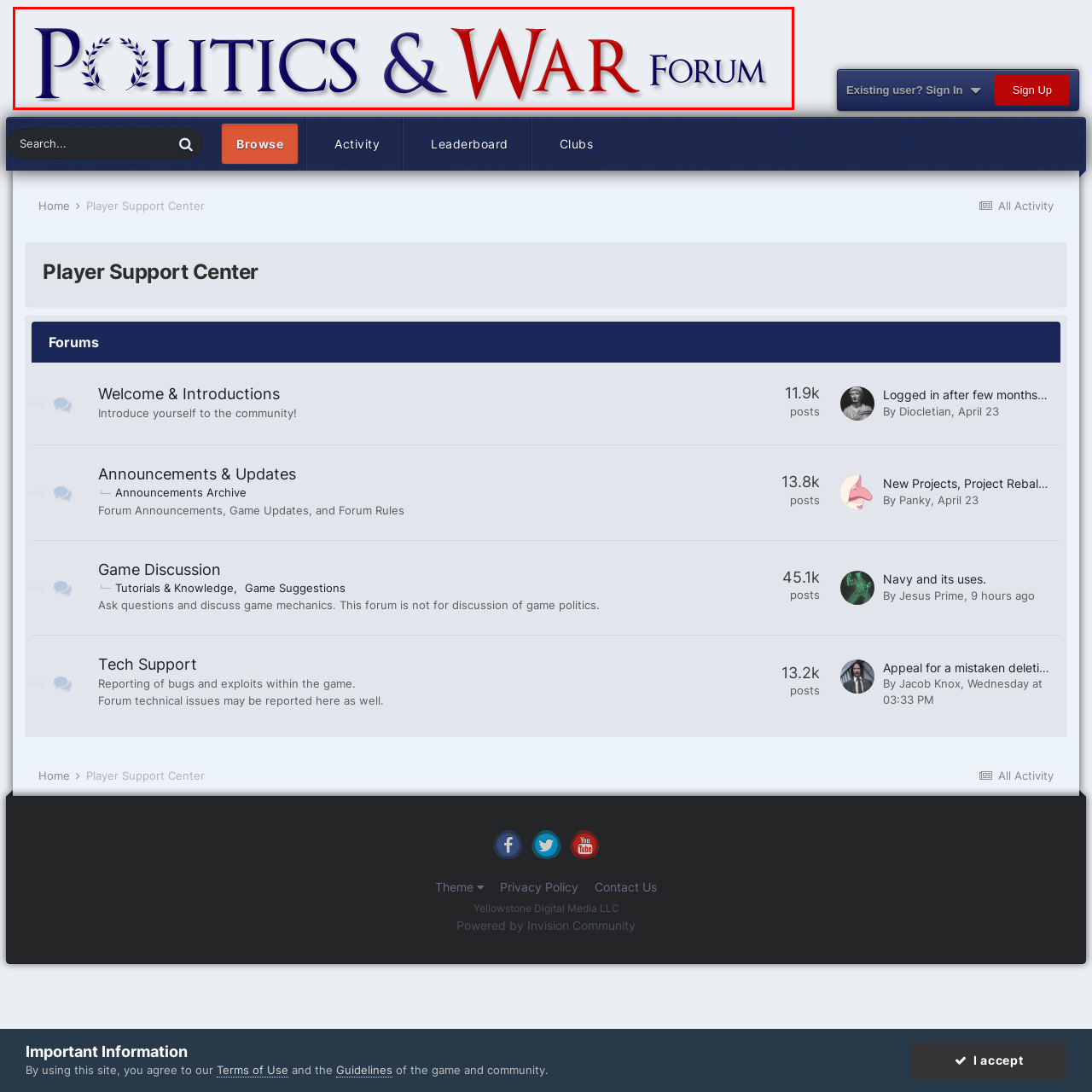What do the laurel leaves symbolize?
Observe the image inside the red bounding box carefully and formulate a detailed answer based on what you can infer from the visual content.

According to the caption, the graphic of laurel leaves accompanying the title symbolizes victory and achievement, hinting at the competitive and strategic aspects often discussed within the forum.